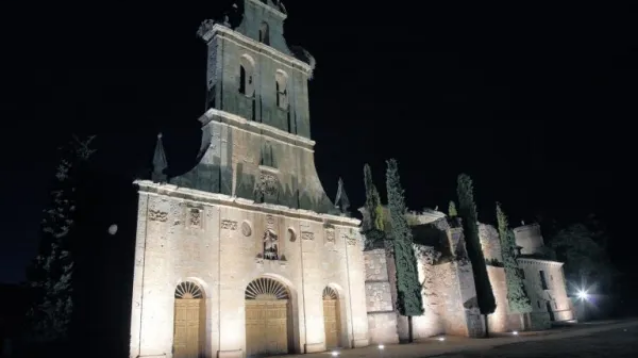Use the details in the image to answer the question thoroughly: 
What type of spaces does the venue offer?

The caption states that the venue offers 'both indoor and outdoor spaces', making it suitable for various occasions and events.